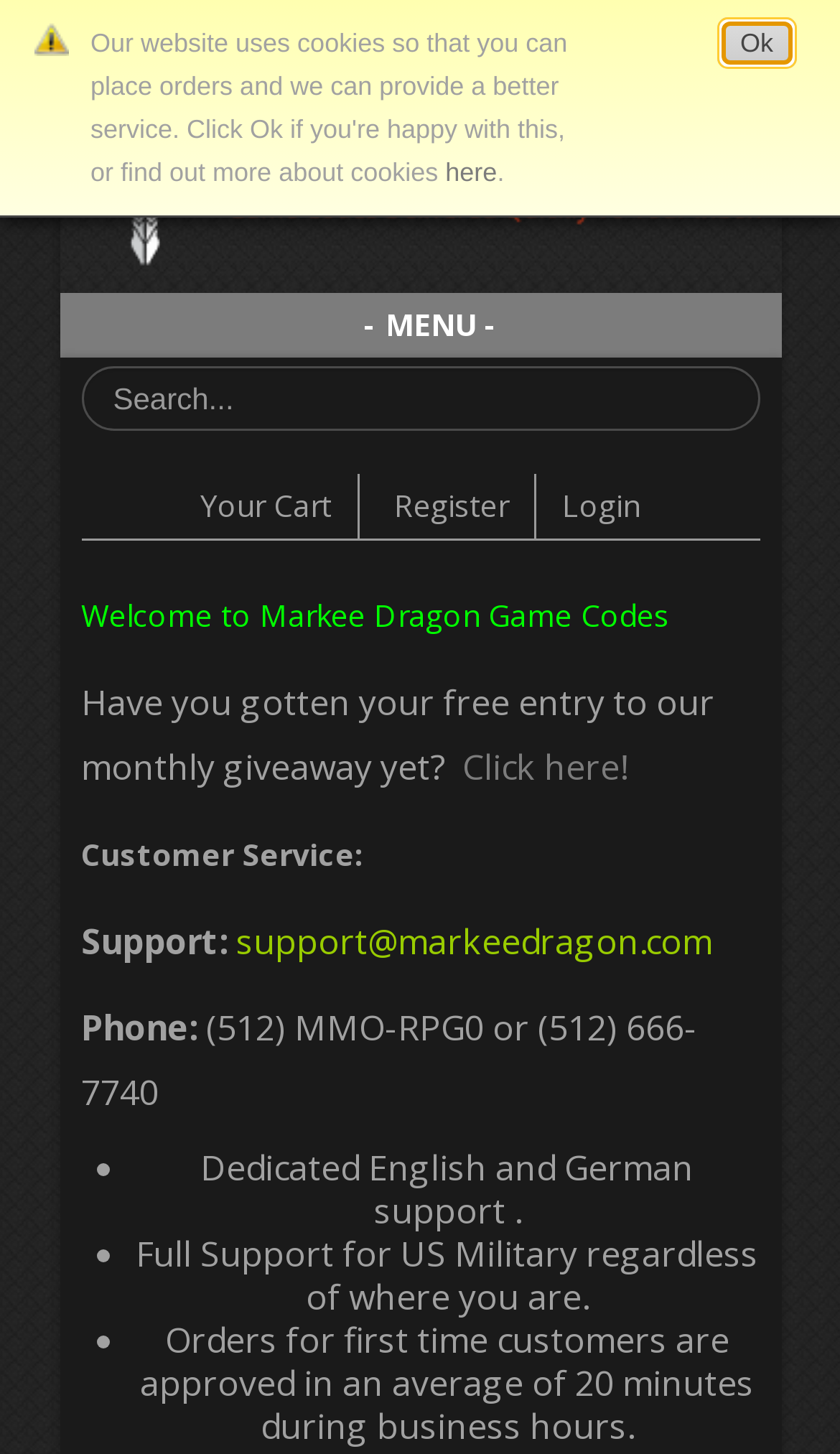Determine the bounding box of the UI component based on this description: "Ok". The bounding box coordinates should be four float values between 0 and 1, i.e., [left, top, right, bottom].

[0.853, 0.012, 0.949, 0.047]